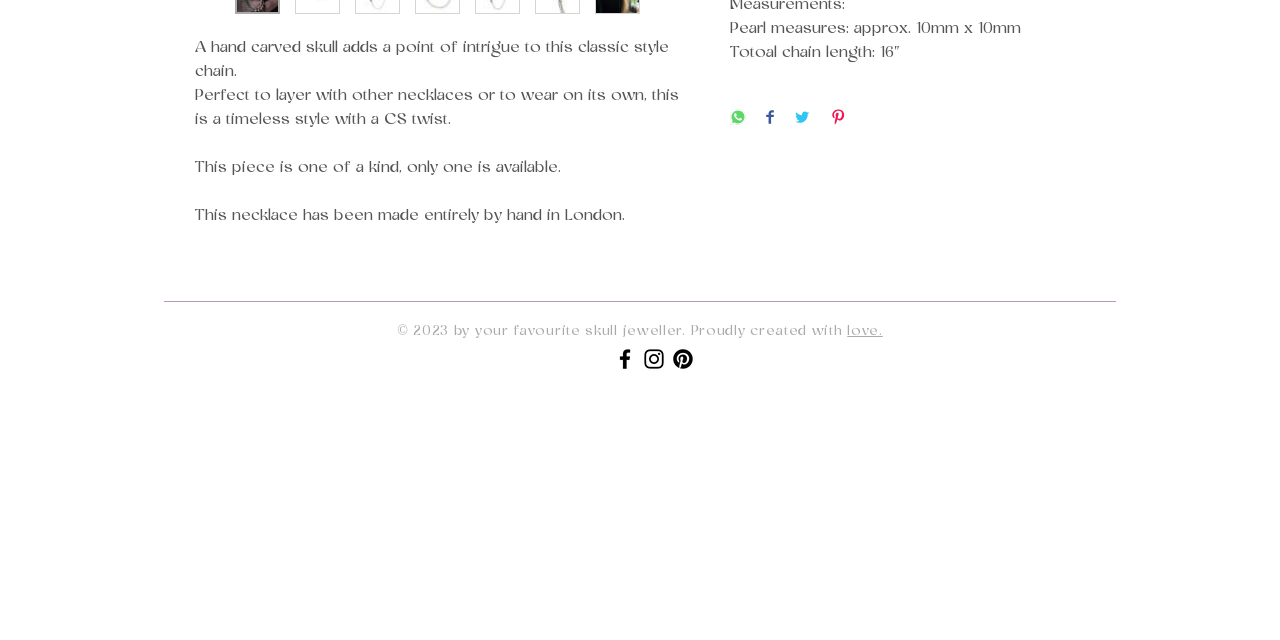Find the bounding box of the web element that fits this description: "aria-label="Facebook"".

[0.478, 0.541, 0.498, 0.582]